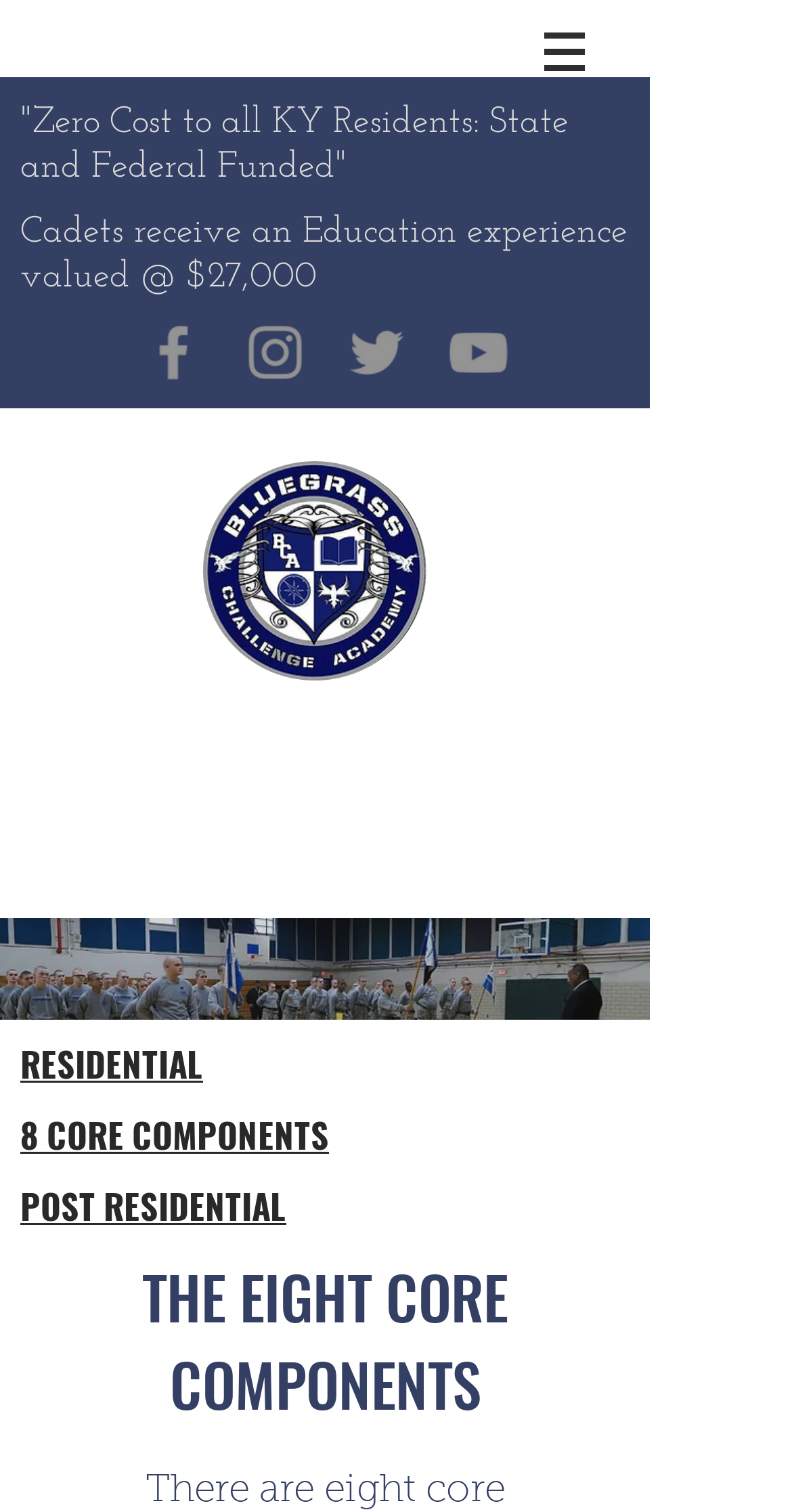Please reply with a single word or brief phrase to the question: 
What are the three main sections of the webpage?

RESIDENTIAL, 8 CORE COMPONENTS, POST RESIDENTIAL